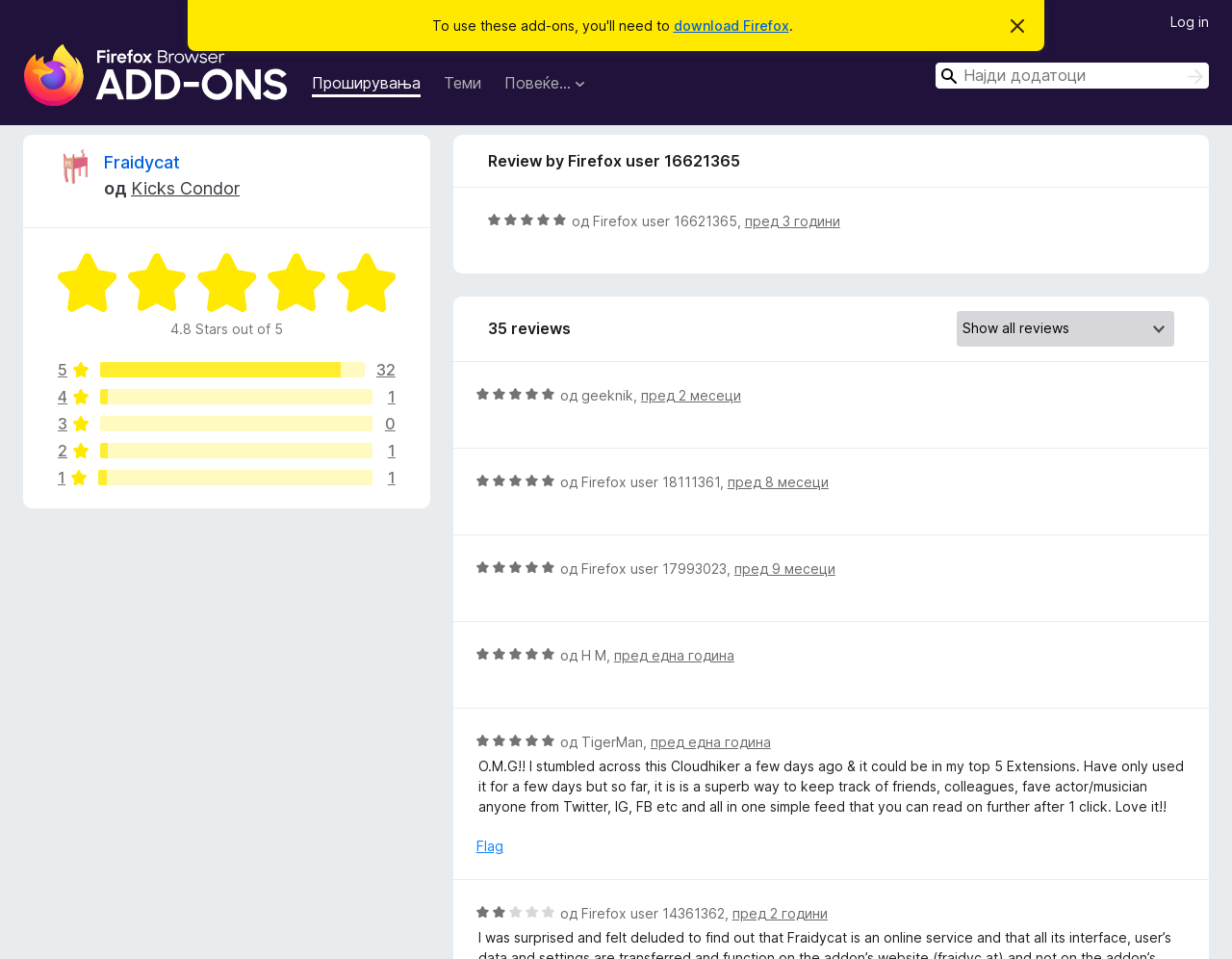What is the purpose of the search bar?
Examine the screenshot and reply with a single word or phrase.

To search for add-ons